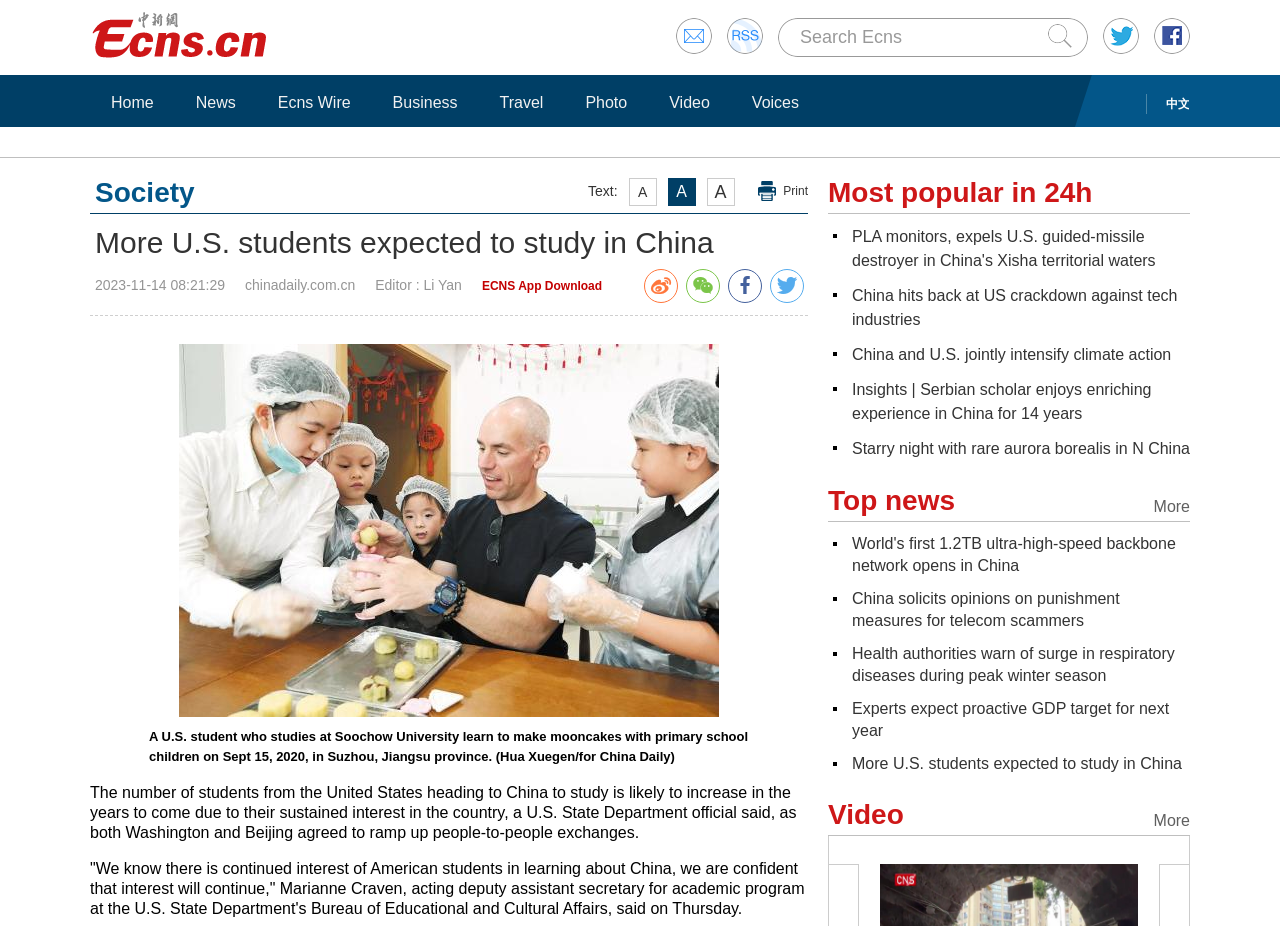Locate the bounding box coordinates of the element that should be clicked to fulfill the instruction: "Download ECNS App".

[0.376, 0.301, 0.47, 0.316]